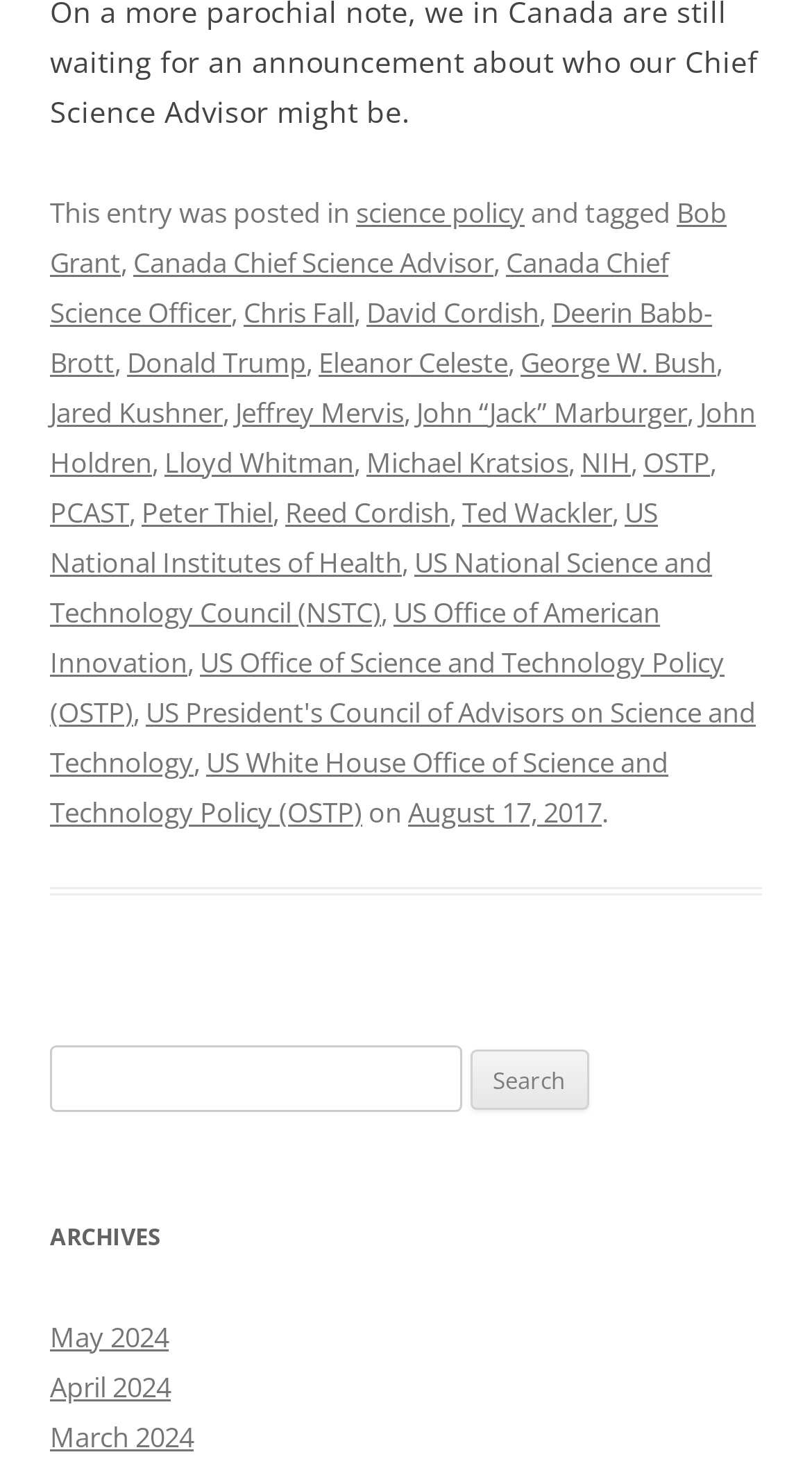How many links are in the footer?
Using the image, answer in one word or phrase.

24